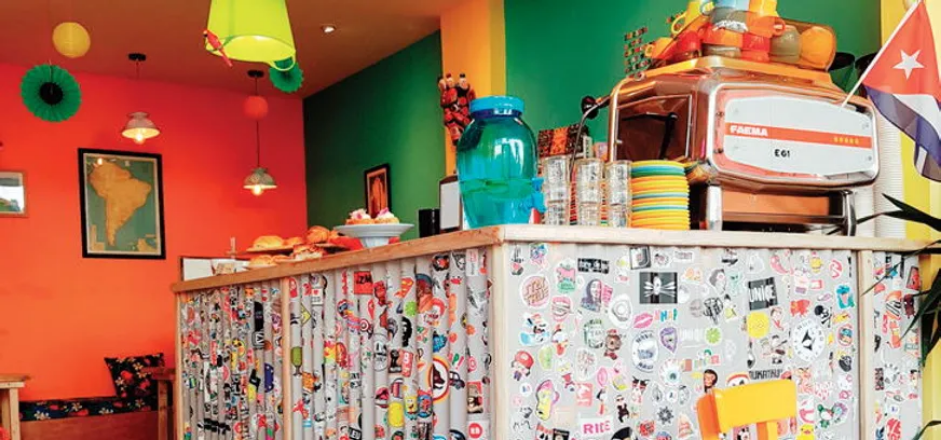What type of machine is shown in the foreground?
Please provide a comprehensive answer based on the information in the image.

The stylish espresso machine is part of the cafe's equipment, hinting at the quality of the coffee served at Cafe Latino, and is creatively displayed in the foreground of the image.